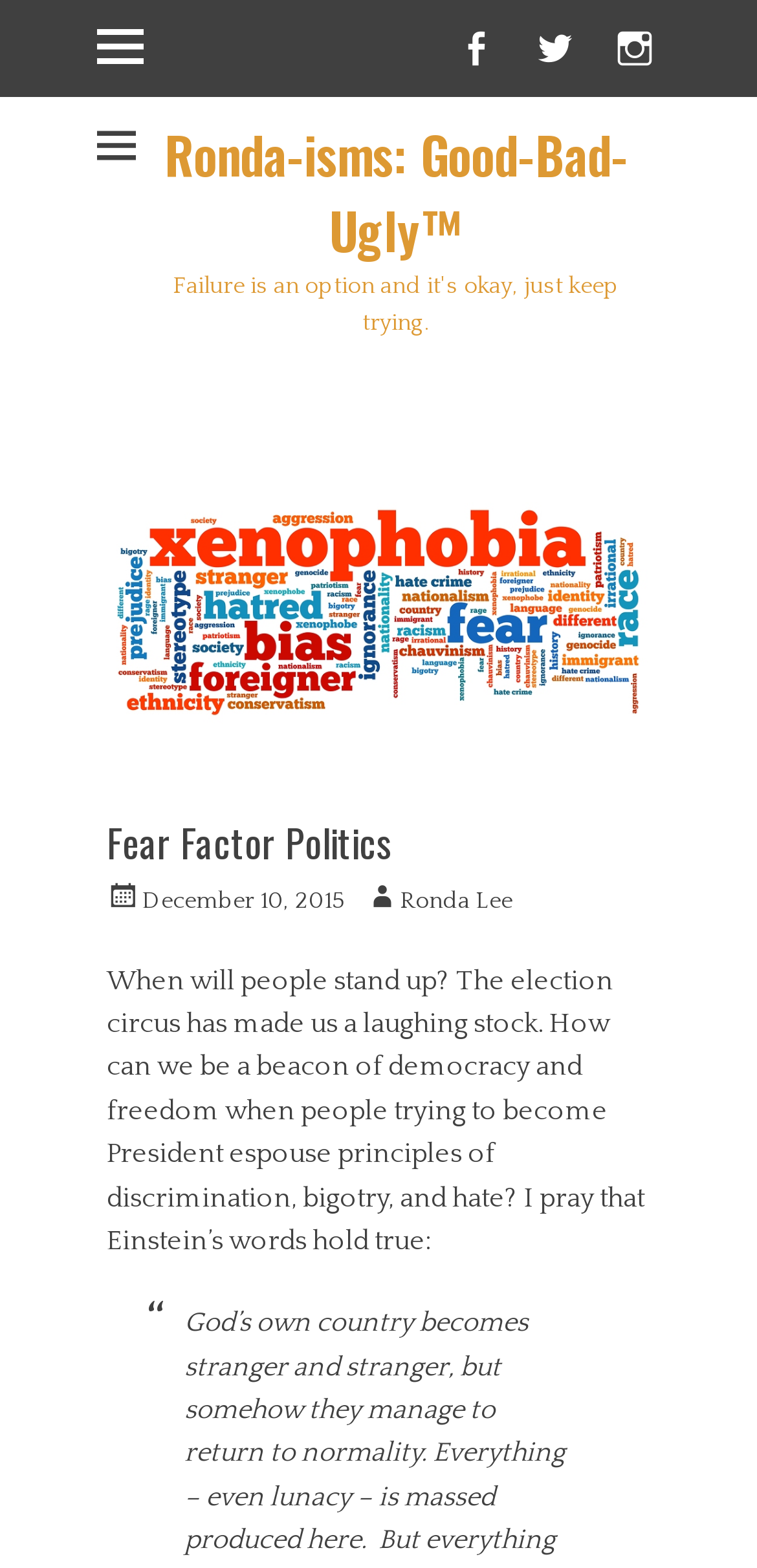Bounding box coordinates are specified in the format (top-left x, top-left y, bottom-right x, bottom-right y). All values are floating point numbers bounded between 0 and 1. Please provide the bounding box coordinate of the region this sentence describes: December 10, 2015August 9, 2018

[0.141, 0.567, 0.456, 0.583]